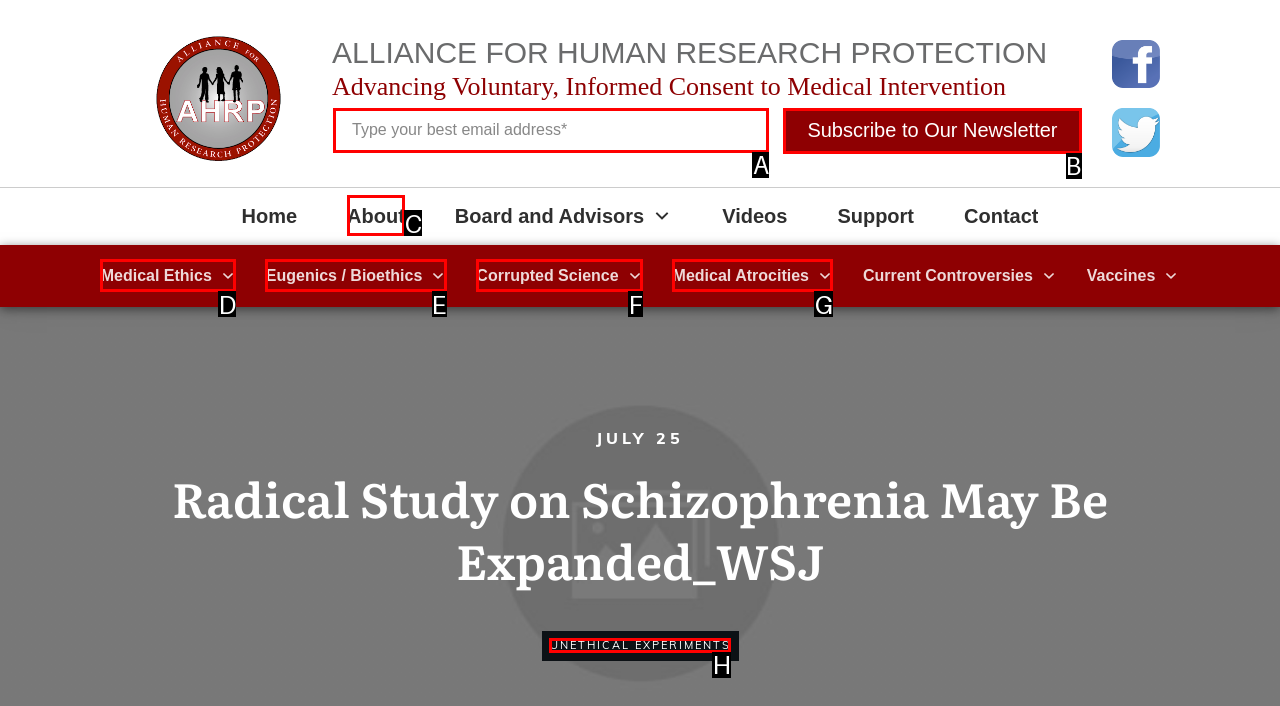Select the letter of the option that corresponds to: Subscribe to Our Newsletter
Provide the letter from the given options.

B